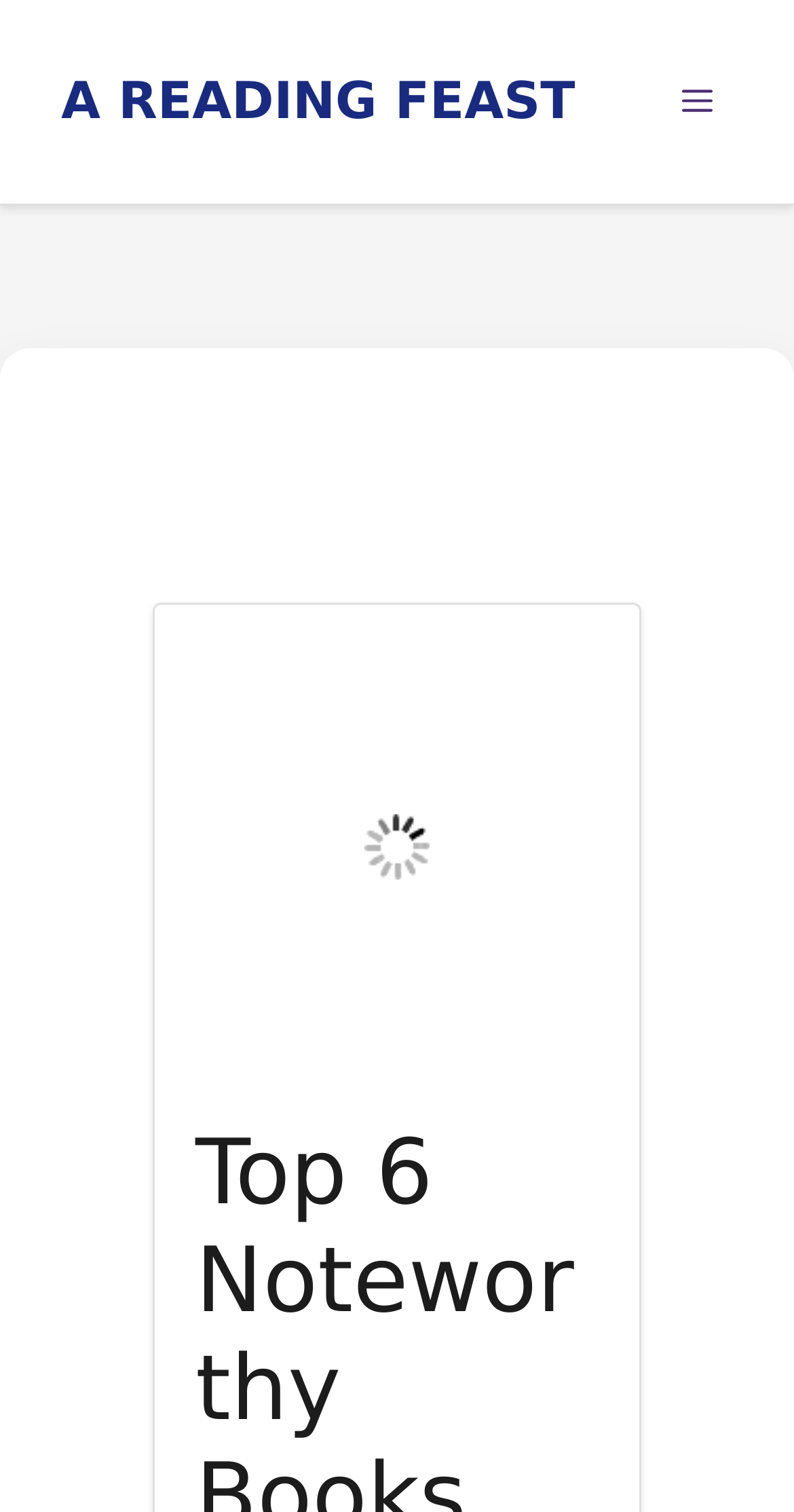Determine the main headline of the webpage and provide its text.

Top 6 Noteworthy Books from the NYT Best Sellers Nonfiction